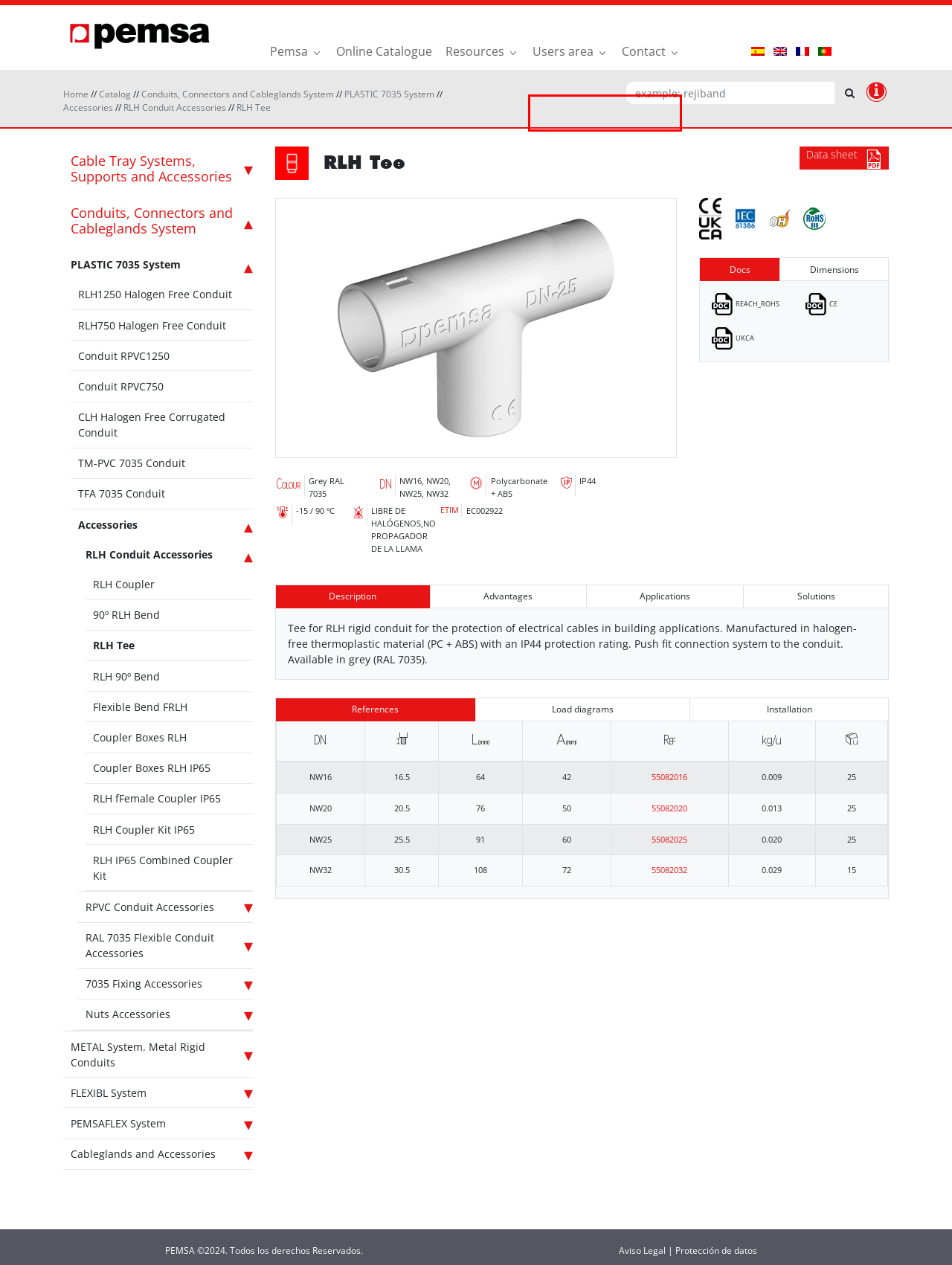You see a screenshot of a webpage with a red bounding box surrounding an element. Pick the webpage description that most accurately represents the new webpage after interacting with the element in the red bounding box. The options are:
A. Approvals - Pemsa Cable Management Systems
B. Technical Specifications - Pemsa Cable Management Systems
C. Subsidiaries - Pemsa Cable Management Systems
D. Where we are - Pemsa Cable Management Systems
E. Technical Information - Pemsa Cable Management Systems
F. ExpertOne - Pemsa Cable Management Systems
G. Technical Support - Pemsa Cable Management Systems
H. Pemsa Latinamerica - Pemsa Cable Management Systems

B